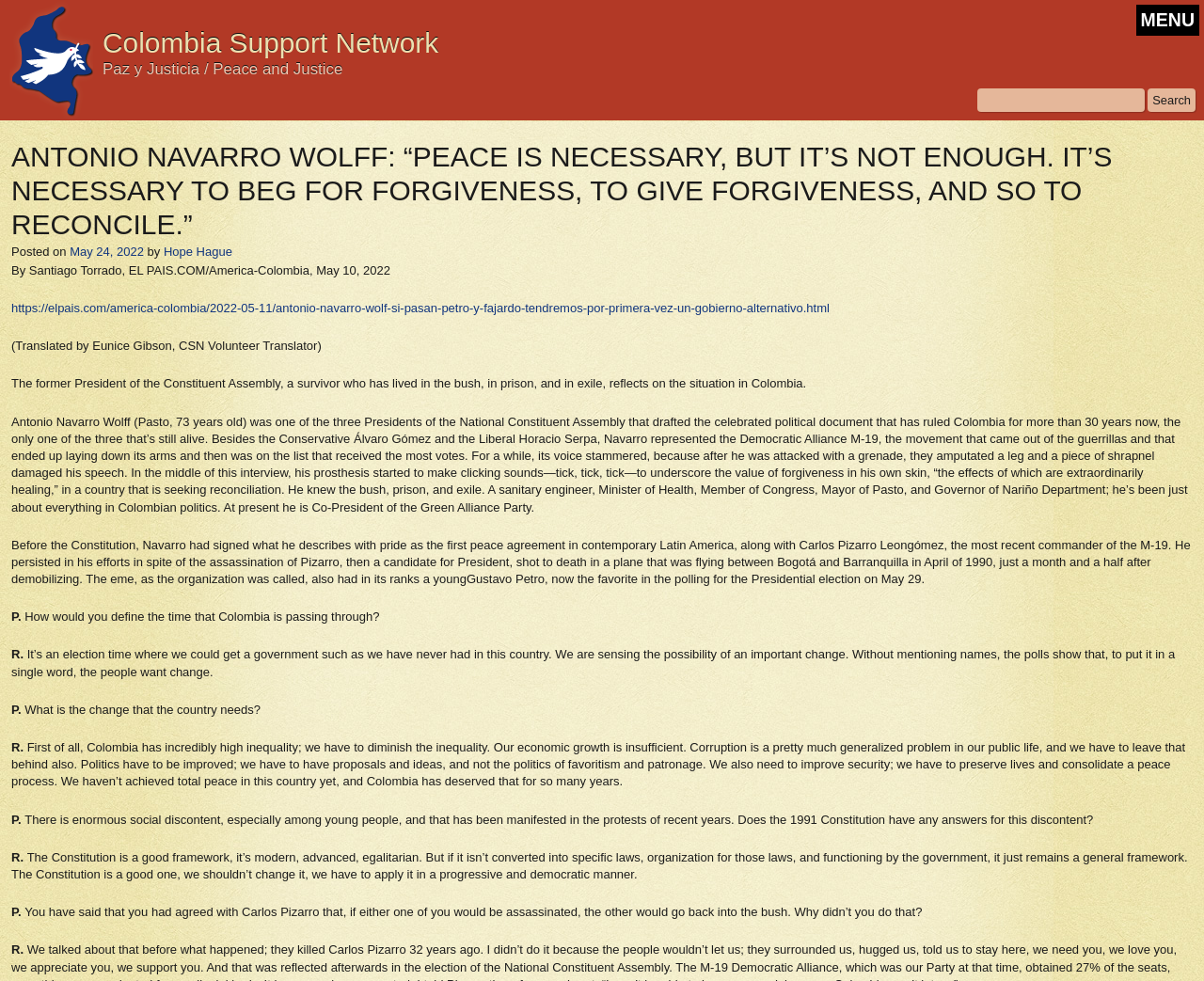Given the following UI element description: "May 24, 2022", find the bounding box coordinates in the webpage screenshot.

[0.058, 0.249, 0.119, 0.263]